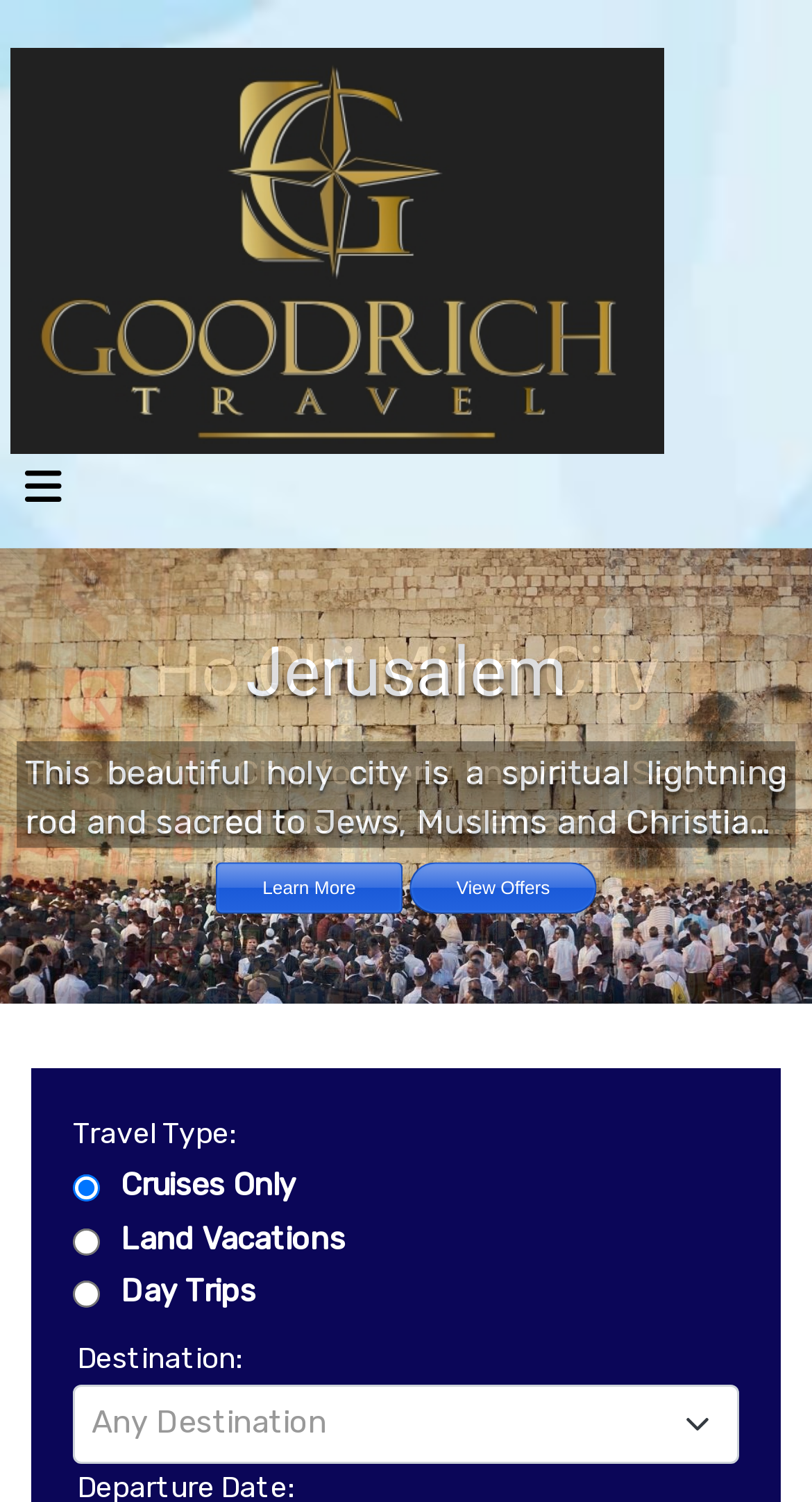Predict the bounding box coordinates of the area that should be clicked to accomplish the following instruction: "Toggle navigation". The bounding box coordinates should consist of four float numbers between 0 and 1, i.e., [left, top, right, bottom].

[0.013, 0.309, 0.095, 0.353]